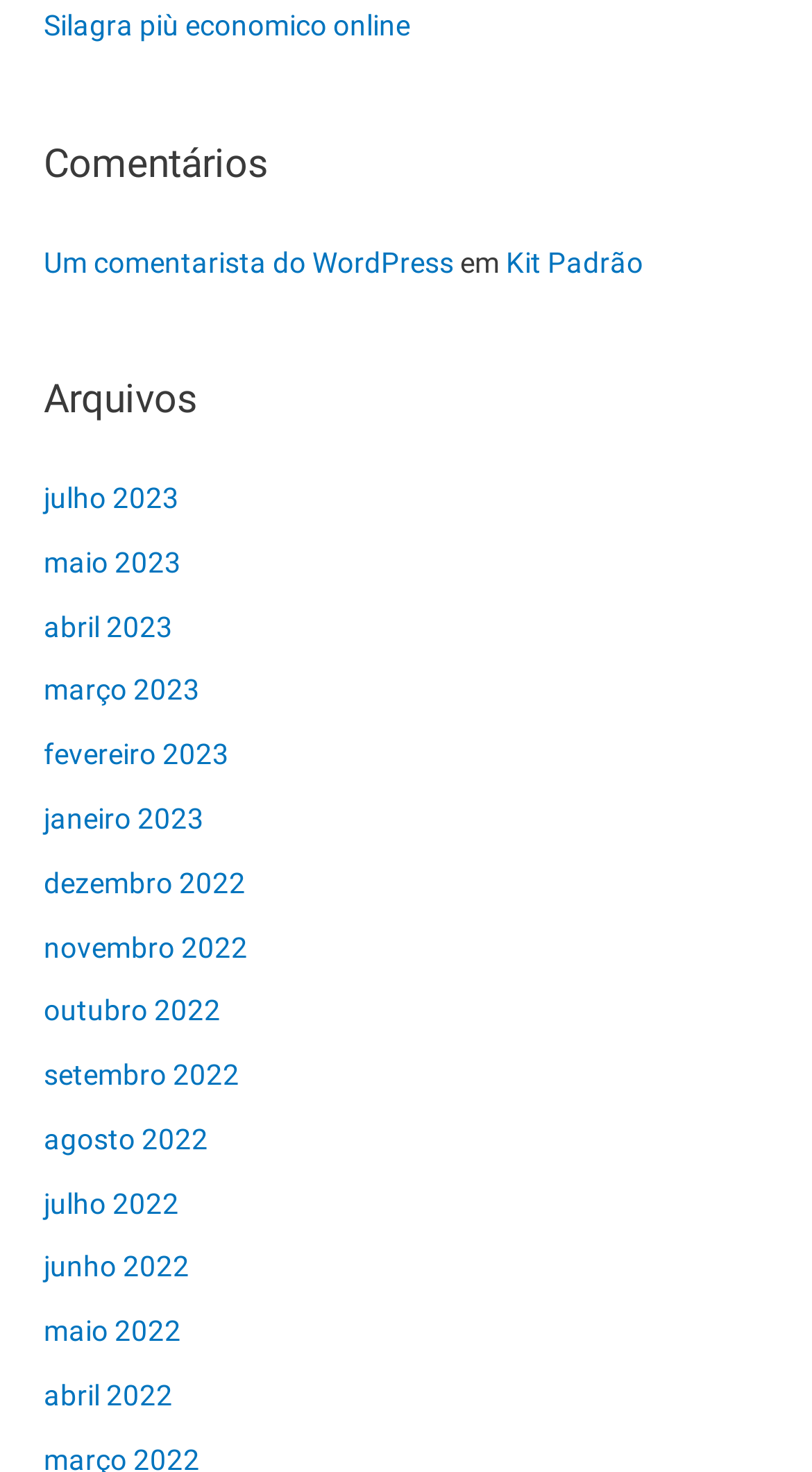Identify the bounding box coordinates necessary to click and complete the given instruction: "View comments".

[0.054, 0.091, 0.946, 0.132]